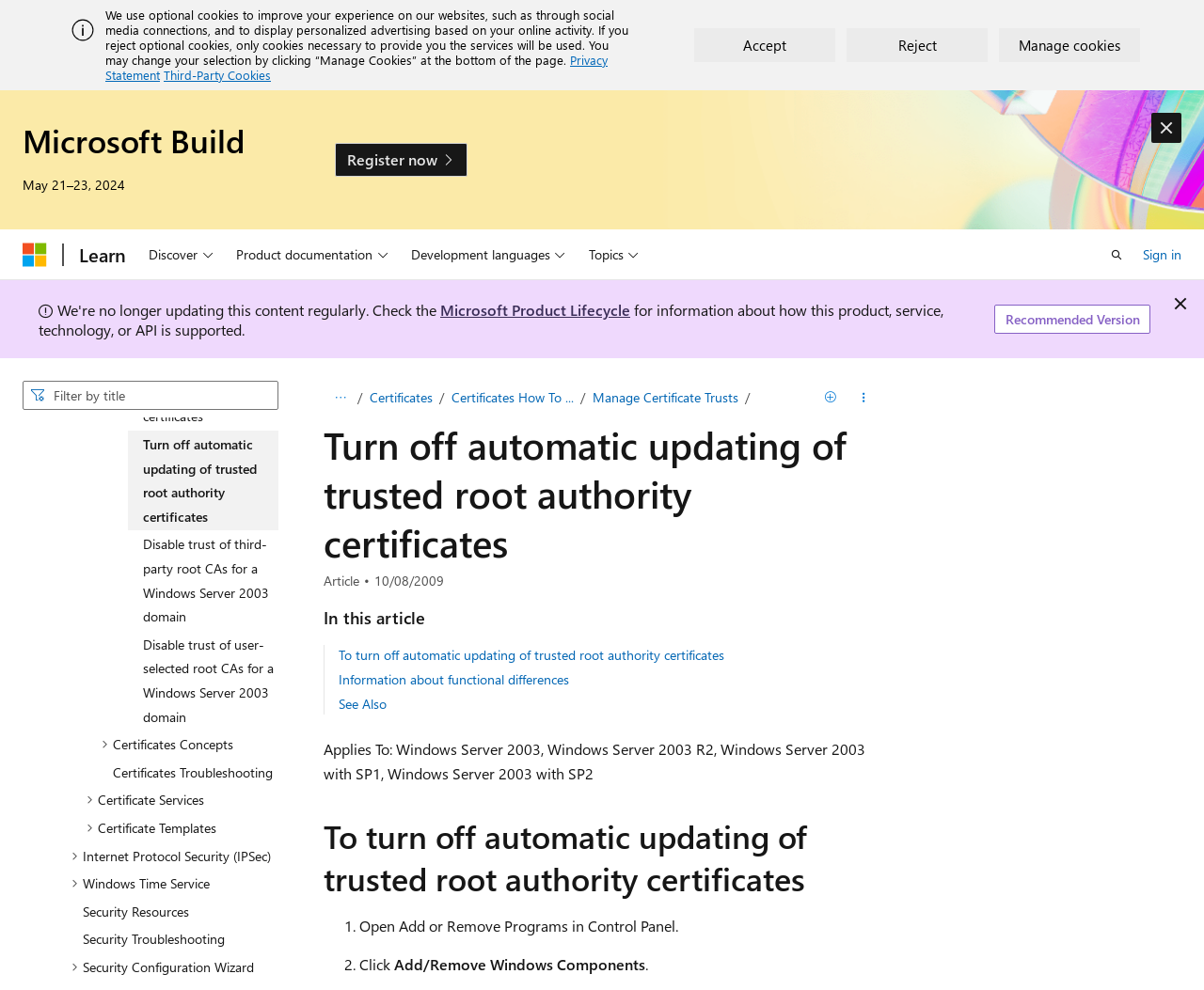What is the date of the article review?
Using the image as a reference, answer the question with a short word or phrase.

10/08/2009